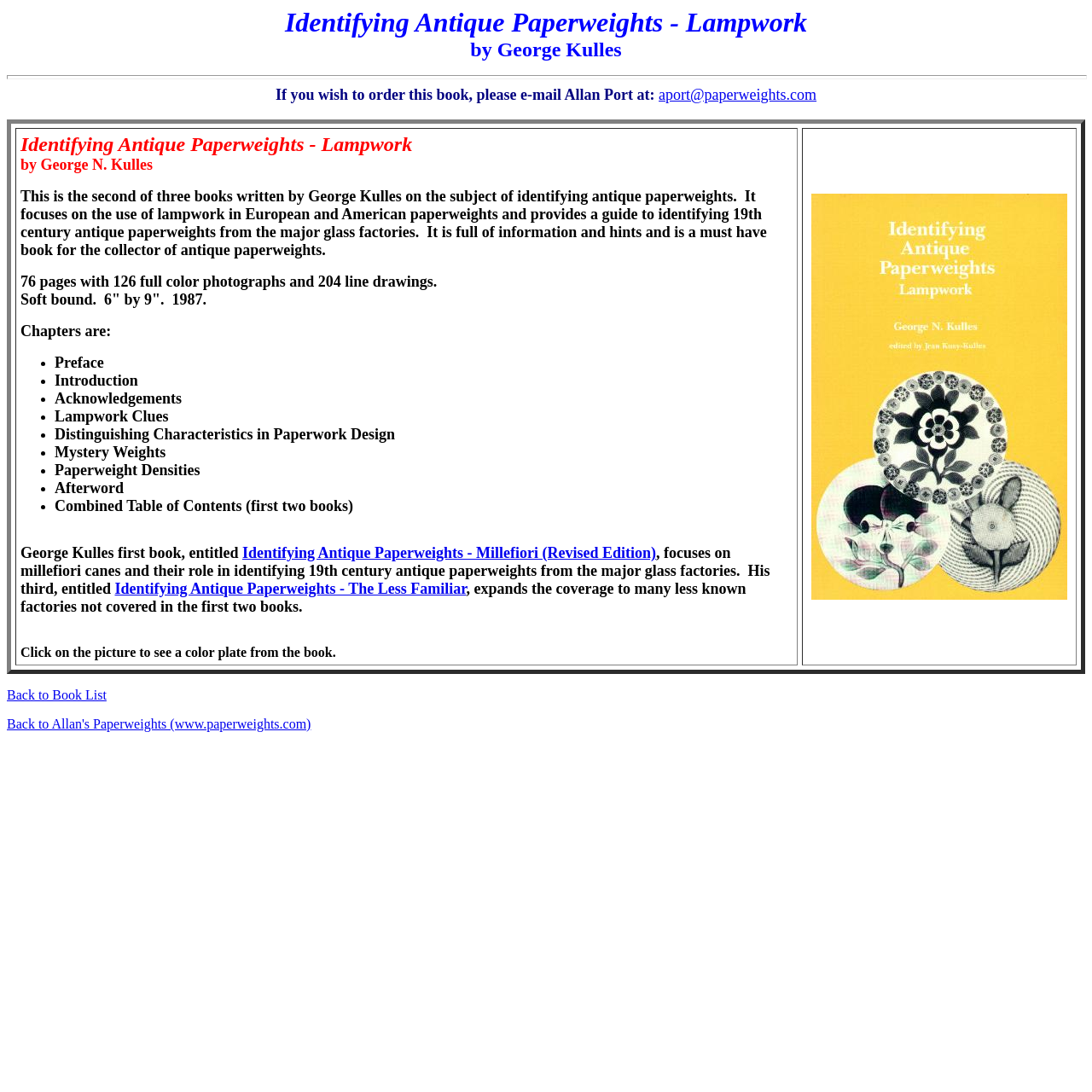Show the bounding box coordinates for the HTML element described as: "Back to Allan's Paperweights (www.paperweights.com)".

[0.006, 0.656, 0.285, 0.67]